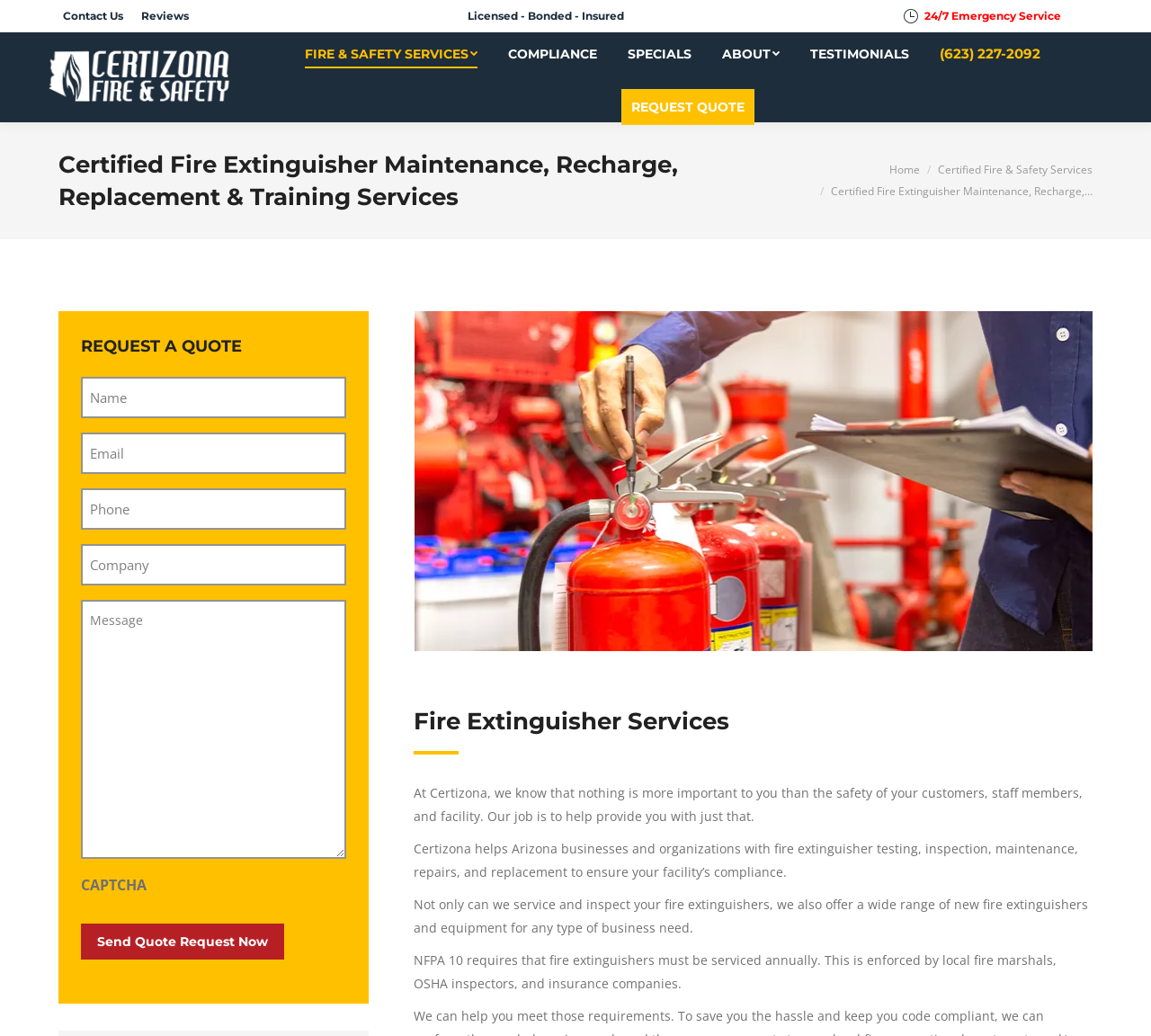Given the description "(623) 227-2092", provide the bounding box coordinates of the corresponding UI element.

[0.816, 0.04, 0.904, 0.064]